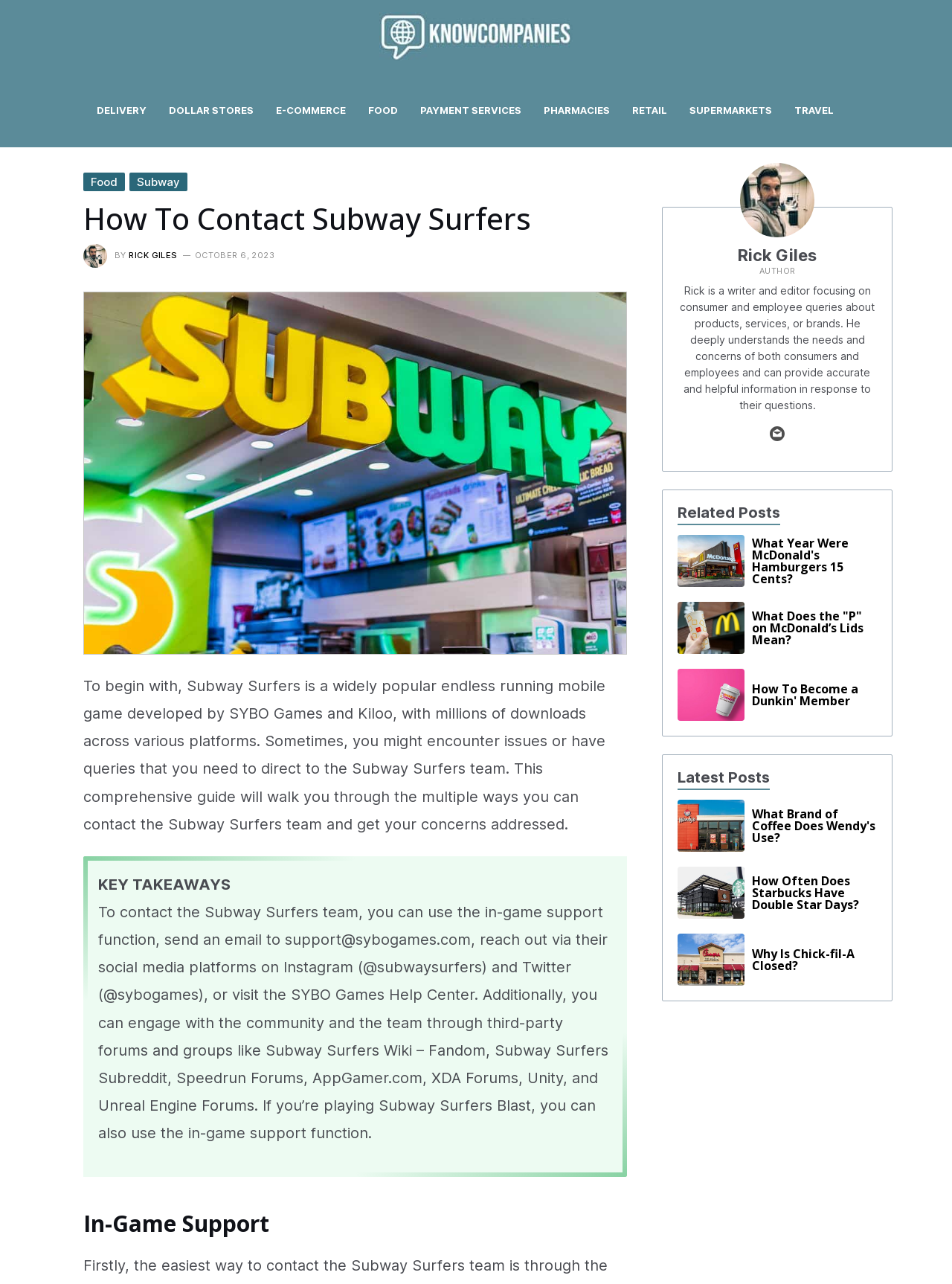Please answer the following question using a single word or phrase: 
What is the email address to contact the Subway Surfers team?

support@sybogames.com